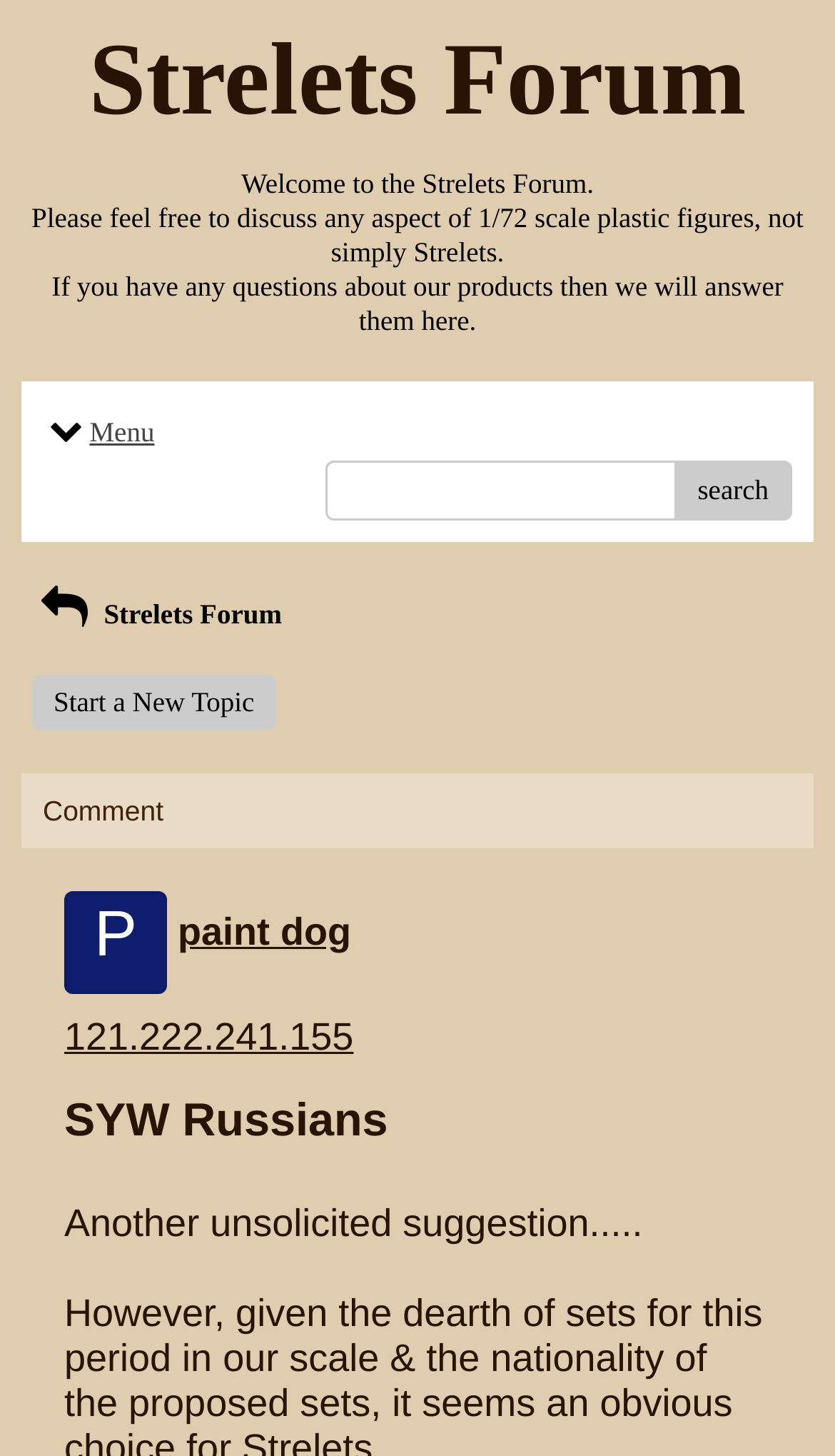What is the topic of the last post?
Using the picture, provide a one-word or short phrase answer.

Unsolicited suggestion